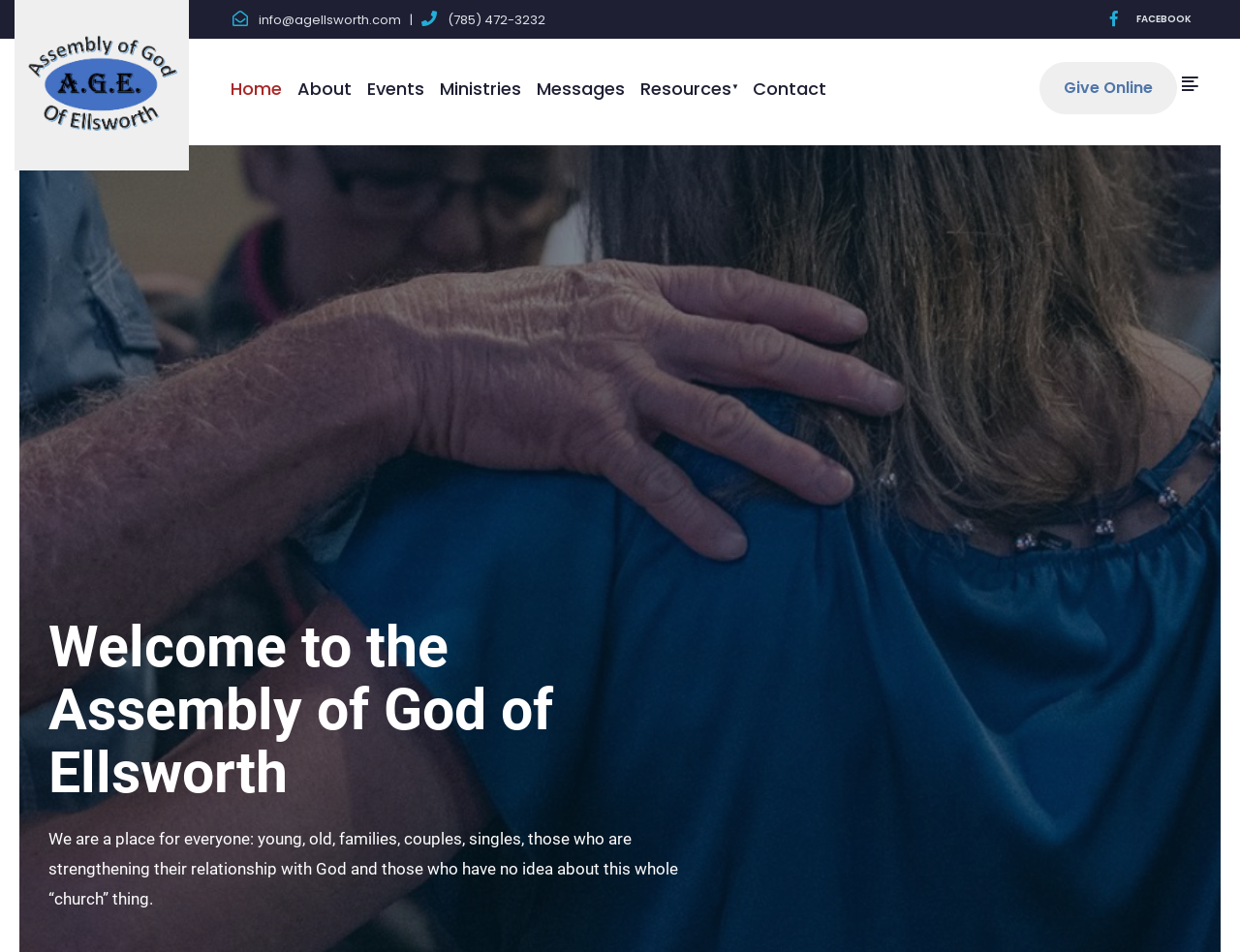Kindly determine the bounding box coordinates for the area that needs to be clicked to execute this instruction: "Learn about the church's ministries".

[0.348, 0.065, 0.427, 0.122]